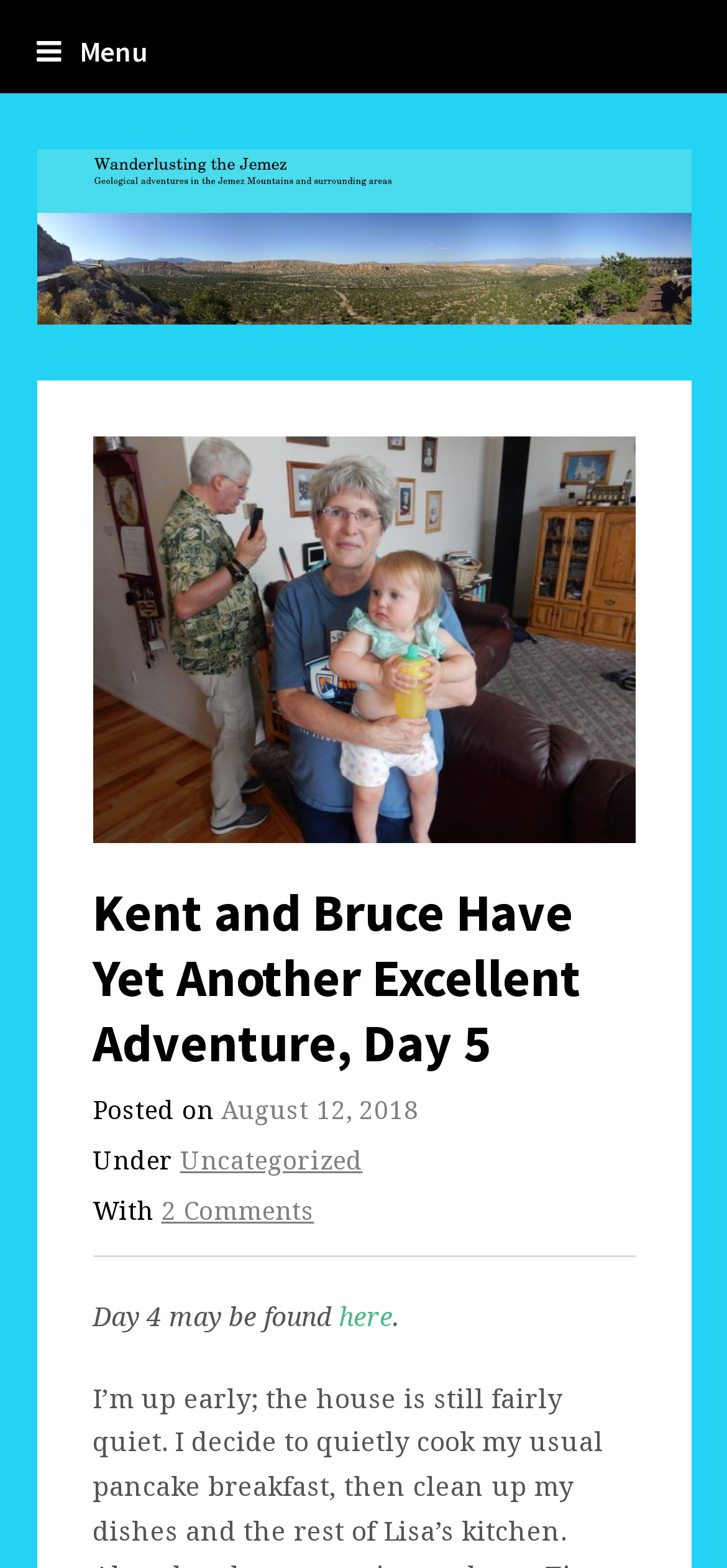Based on the element description Uncategorized, identify the bounding box coordinates for the UI element. The coordinates should be in the format (top-left x, top-left y, bottom-right x, bottom-right y) and within the 0 to 1 range.

[0.247, 0.729, 0.499, 0.751]